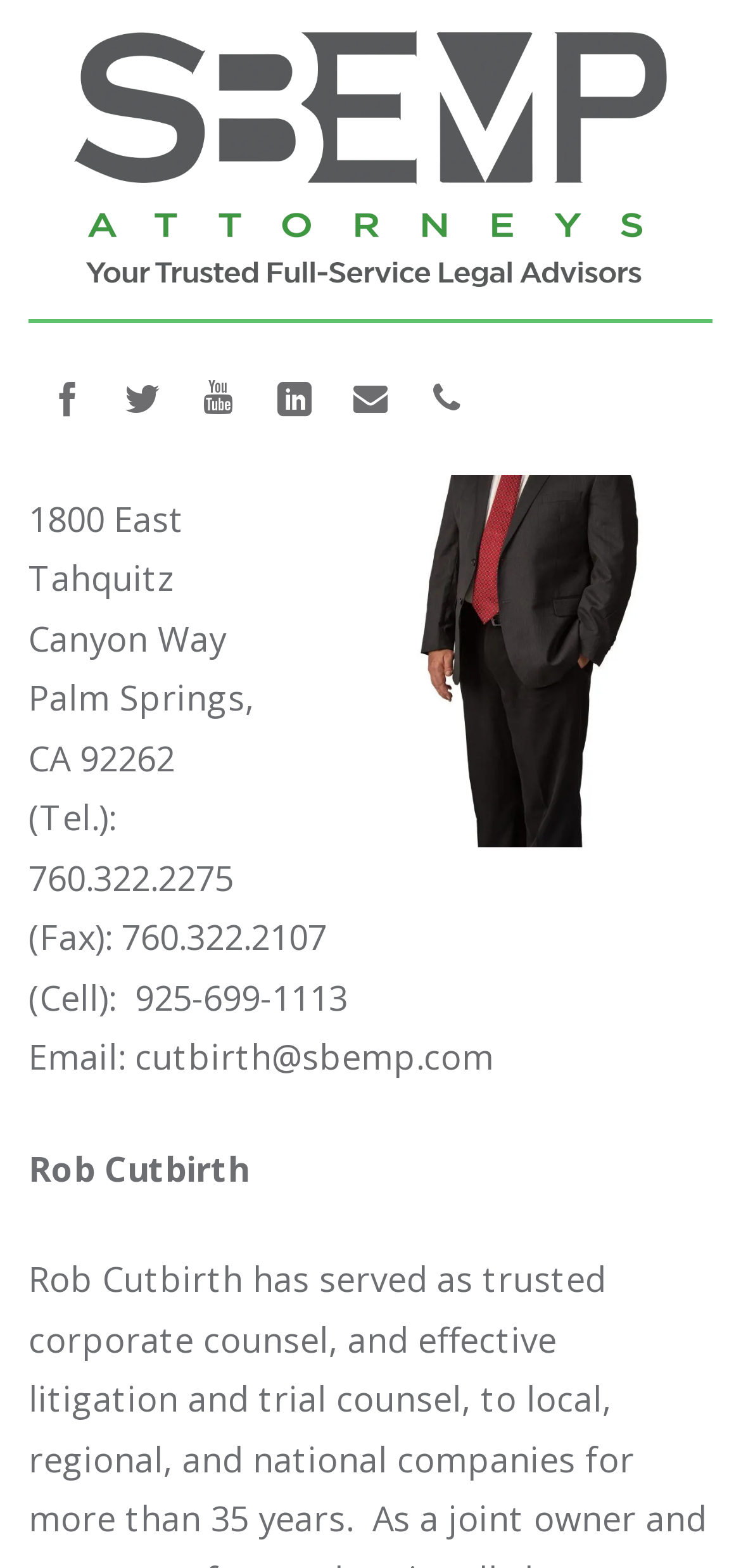Provide the bounding box coordinates of the HTML element described by the text: "cutbirth@sbemp.com". The coordinates should be in the format [left, top, right, bottom] with values between 0 and 1.

[0.182, 0.659, 0.667, 0.688]